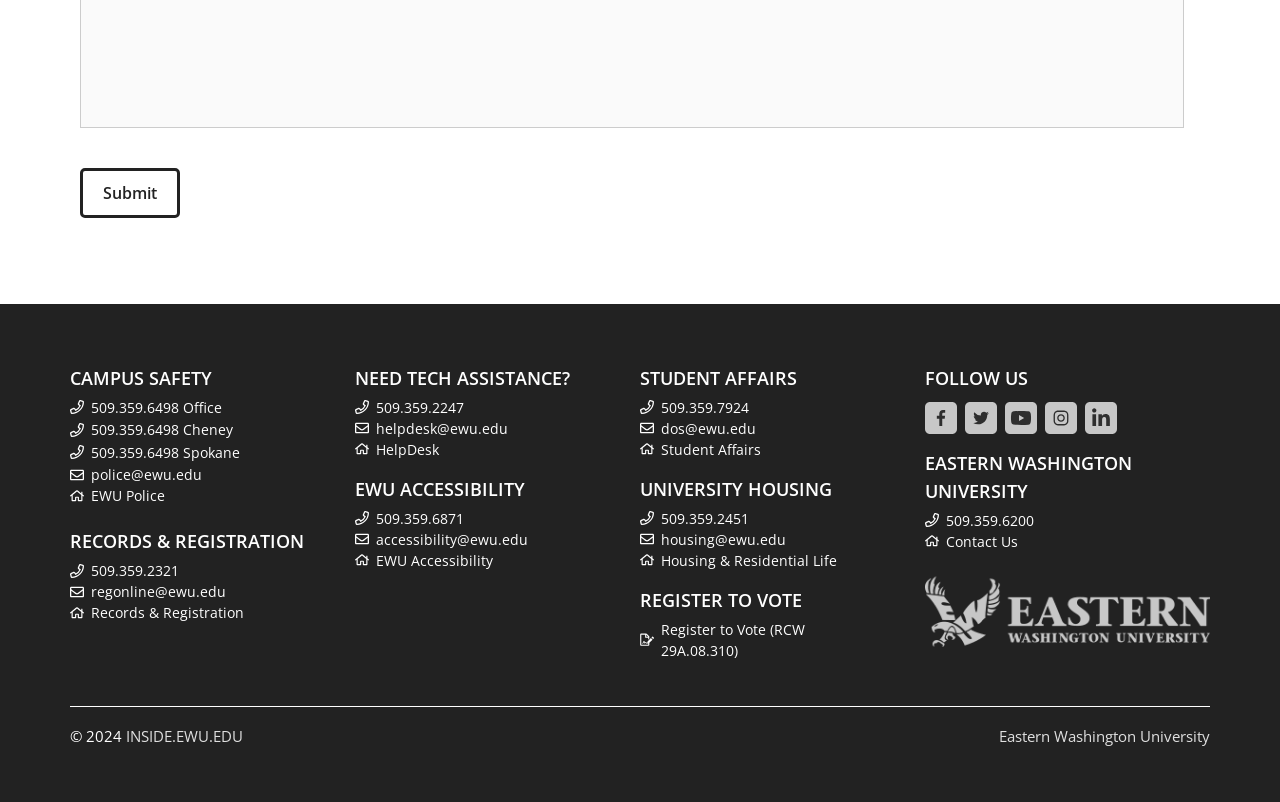By analyzing the image, answer the following question with a detailed response: What is the purpose of the 'REGISTER TO VOTE' section?

I found the 'REGISTER TO VOTE' section by looking at the bottom of the webpage. It appears to be a section that provides information and resources for registering to vote, as it lists a link to 'Register to Vote (RCW 29A.08.310)'.